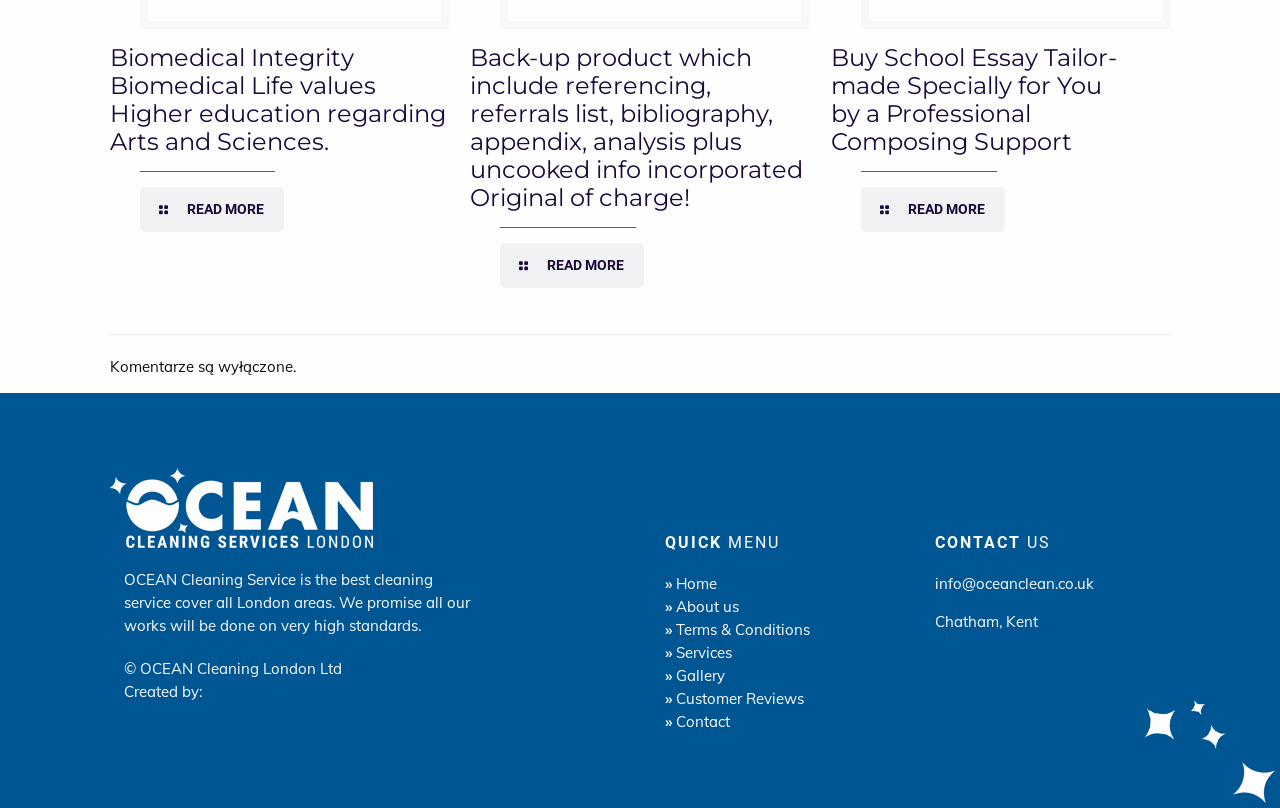Using the description "» Terms & Conditions", predict the bounding box of the relevant HTML element.

[0.519, 0.767, 0.633, 0.791]